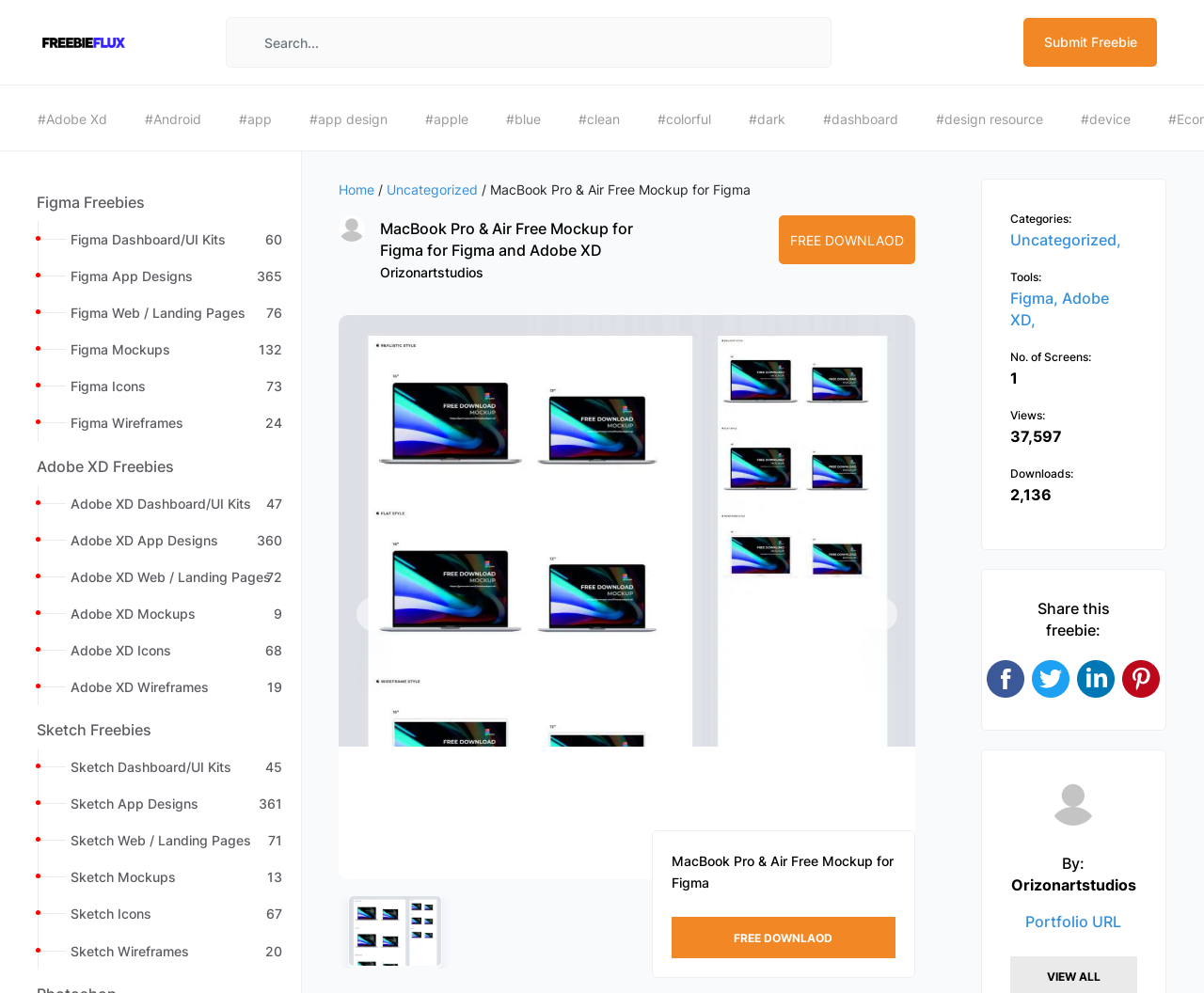Point out the bounding box coordinates of the section to click in order to follow this instruction: "Submit a freebie".

[0.85, 0.018, 0.961, 0.067]